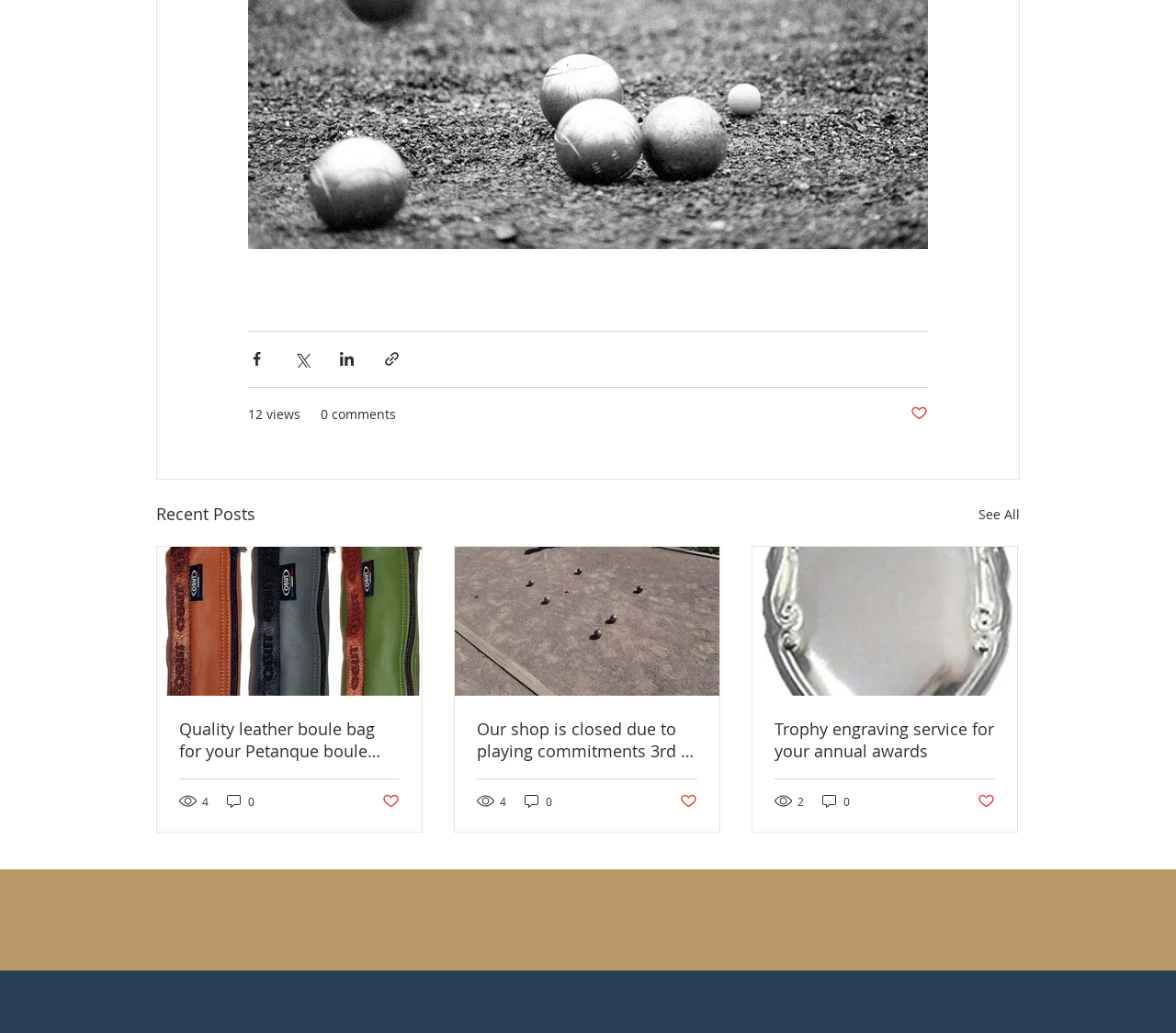Bounding box coordinates are given in the format (top-left x, top-left y, bottom-right x, bottom-right y). All values should be floating point numbers between 0 and 1. Provide the bounding box coordinate for the UI element described as: 12 views

[0.211, 0.391, 0.255, 0.41]